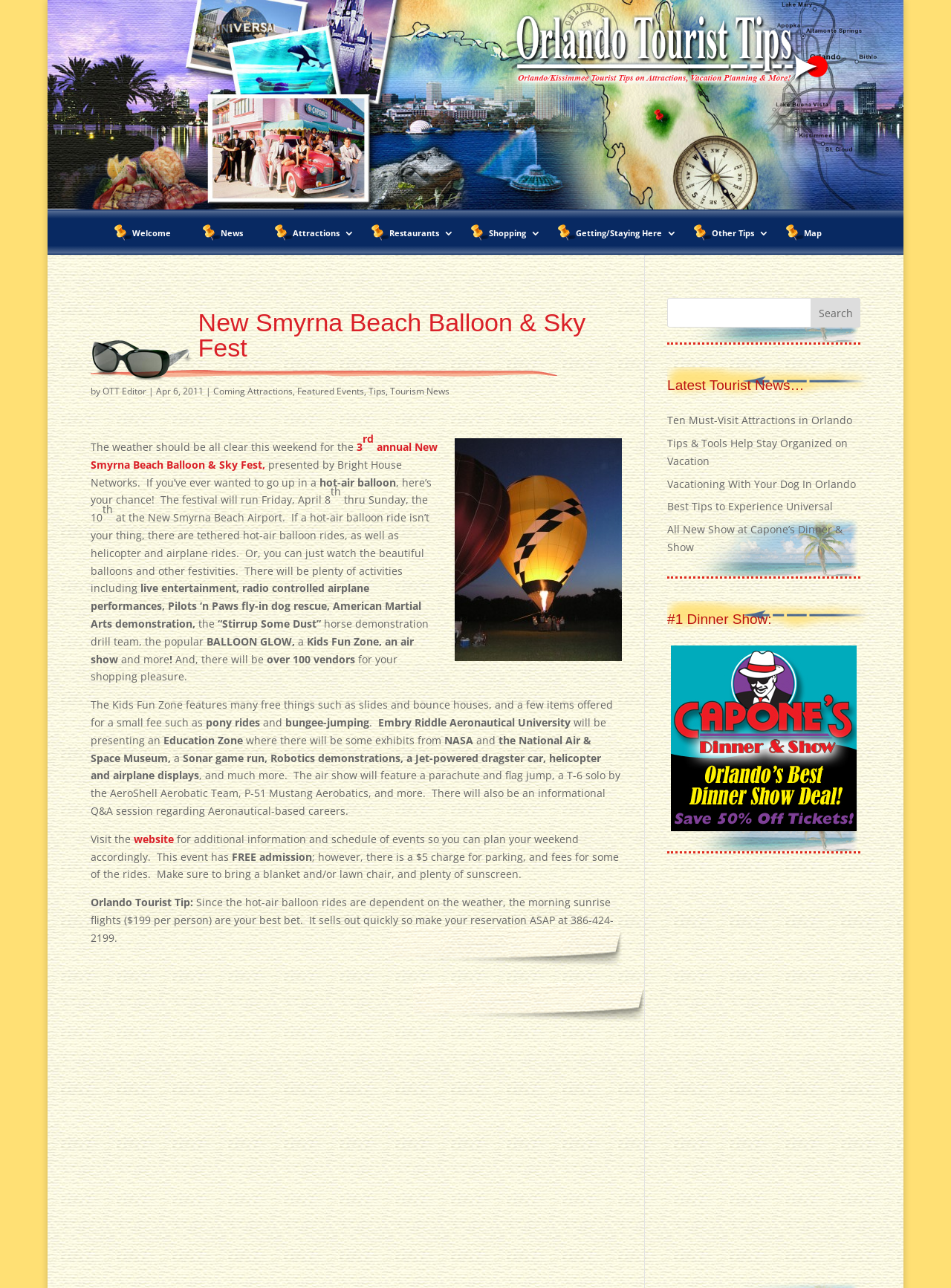Identify the bounding box coordinates of the region that should be clicked to execute the following instruction: "Read the 'Latest Tourist News…'".

[0.702, 0.285, 0.913, 0.314]